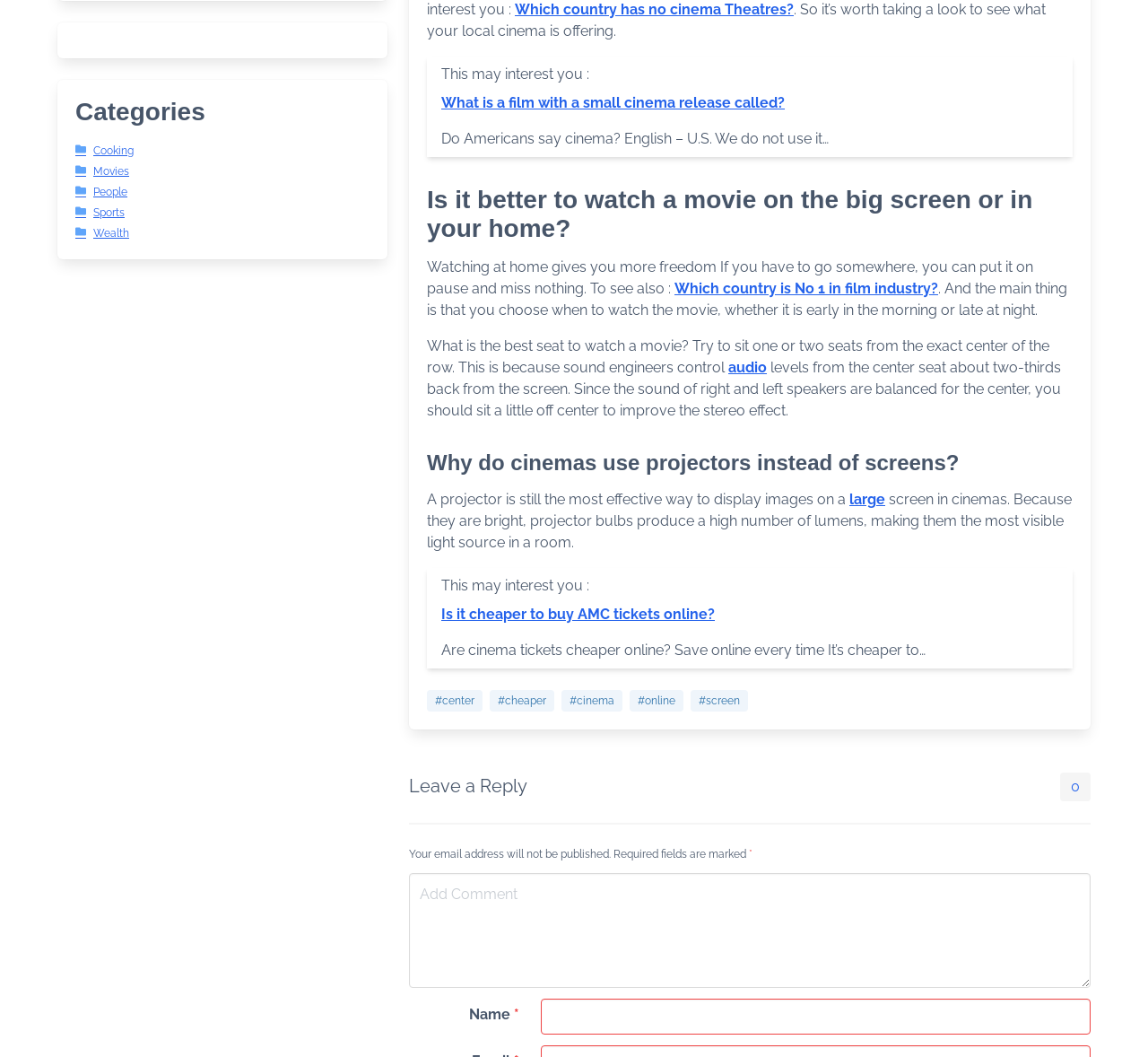Please find the bounding box for the following UI element description. Provide the coordinates in (top-left x, top-left y, bottom-right x, bottom-right y) format, with values between 0 and 1: Sports

[0.066, 0.195, 0.109, 0.207]